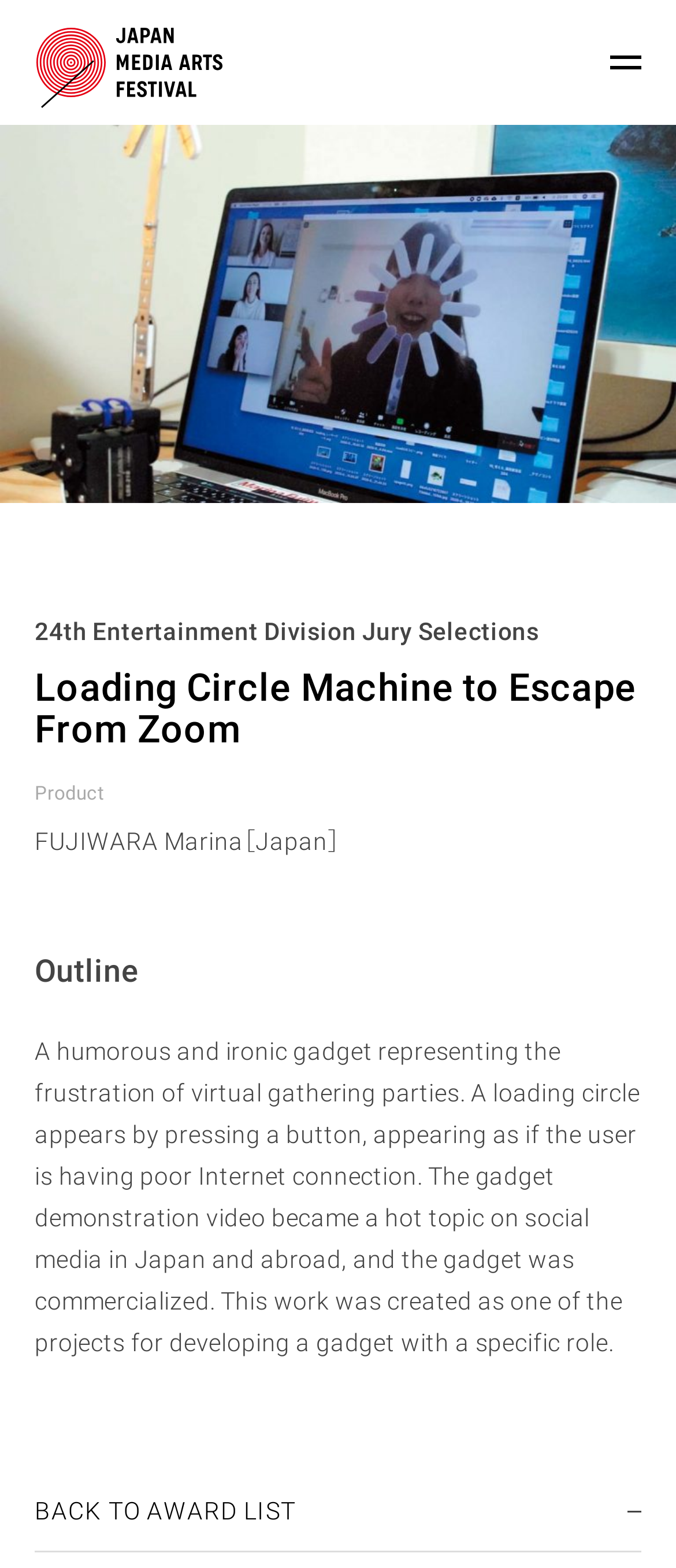Identify the primary heading of the webpage and provide its text.

Loading Circle Machine to Escape From Zoom